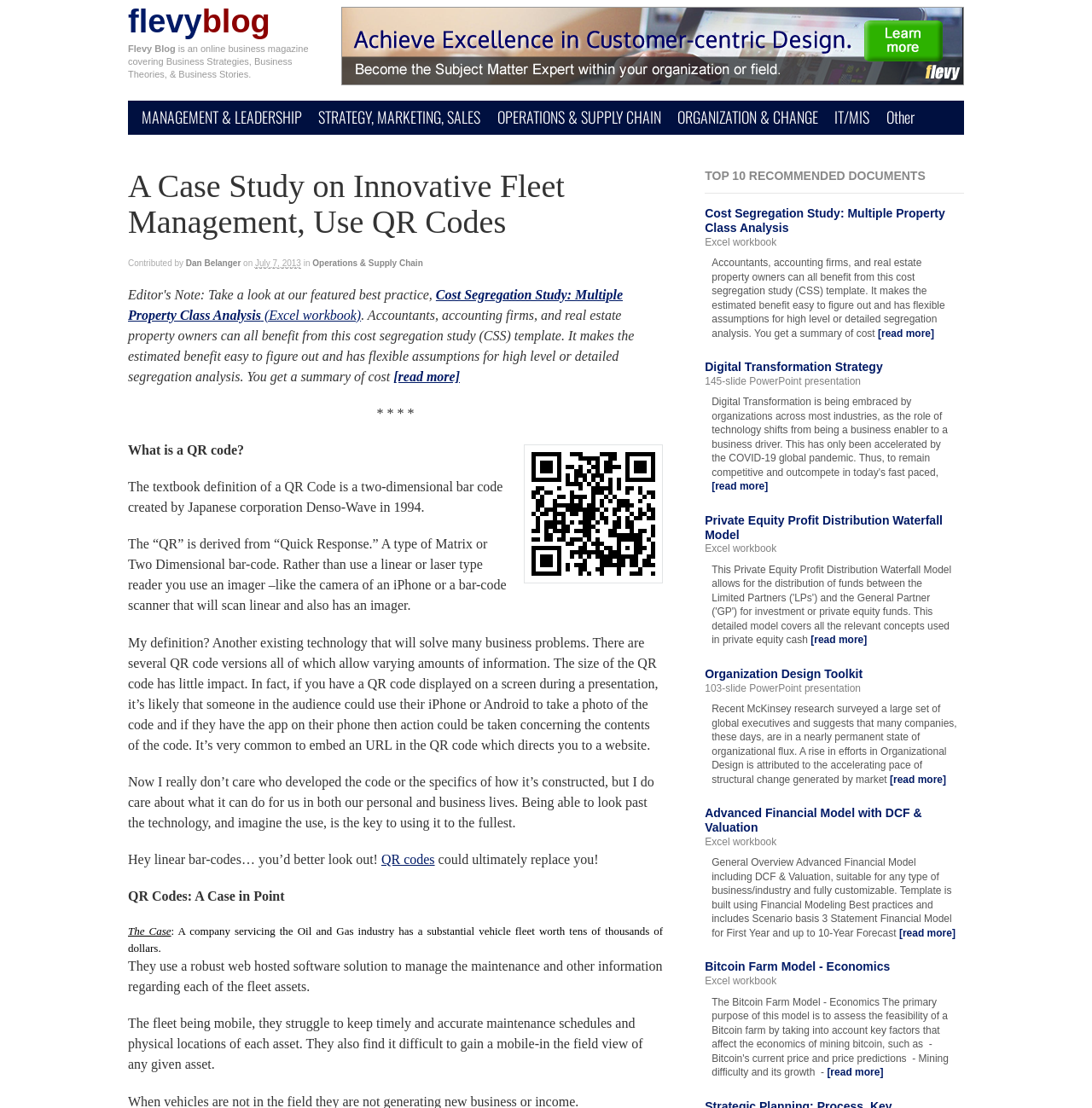Describe in detail what you see on the webpage.

This webpage is a blog post titled "A Case Study on Innovative Fleet Management, Use QR Codes" on flevy.com/blog. At the top, there is a header section with a logo and a navigation menu with links to different categories, including "MANAGEMENT & LEADERSHIP", "STRATEGY, MARKETING, SALES", and others.

Below the header, there is a brief introduction to the blog, followed by a heading that reads "A Case Study on Innovative Fleet Management, Use QR Codes". The author of the post is credited as Dan Belanger, and the post is dated July 7, 2013.

The main content of the post is divided into two sections. The first section discusses QR codes, including their definition, how they work, and their potential applications. There is also an image of a QR code in this section.

The second section presents a case study on a company that uses QR codes to manage its fleet of vehicles. The company uses a web-hosted software solution to track maintenance and other information about each vehicle, but struggles to keep timely and accurate records due to the mobile nature of the fleet. The case study explores how QR codes can be used to solve this problem.

On the right-hand side of the page, there is a section titled "TOP 10 RECOMMENDED DOCUMENTS" that lists ten documents, including "Cost Segregation Study: Multiple Property Class Analysis", "Digital Transformation Strategy", and "Organization Design Toolkit". Each document is described briefly, and there is a link to read more about each one.

Throughout the page, there are several links to other related articles and resources, as well as images and icons to break up the text. Overall, the page is well-organized and easy to navigate, with a clear focus on the topic of QR codes and their applications in fleet management.